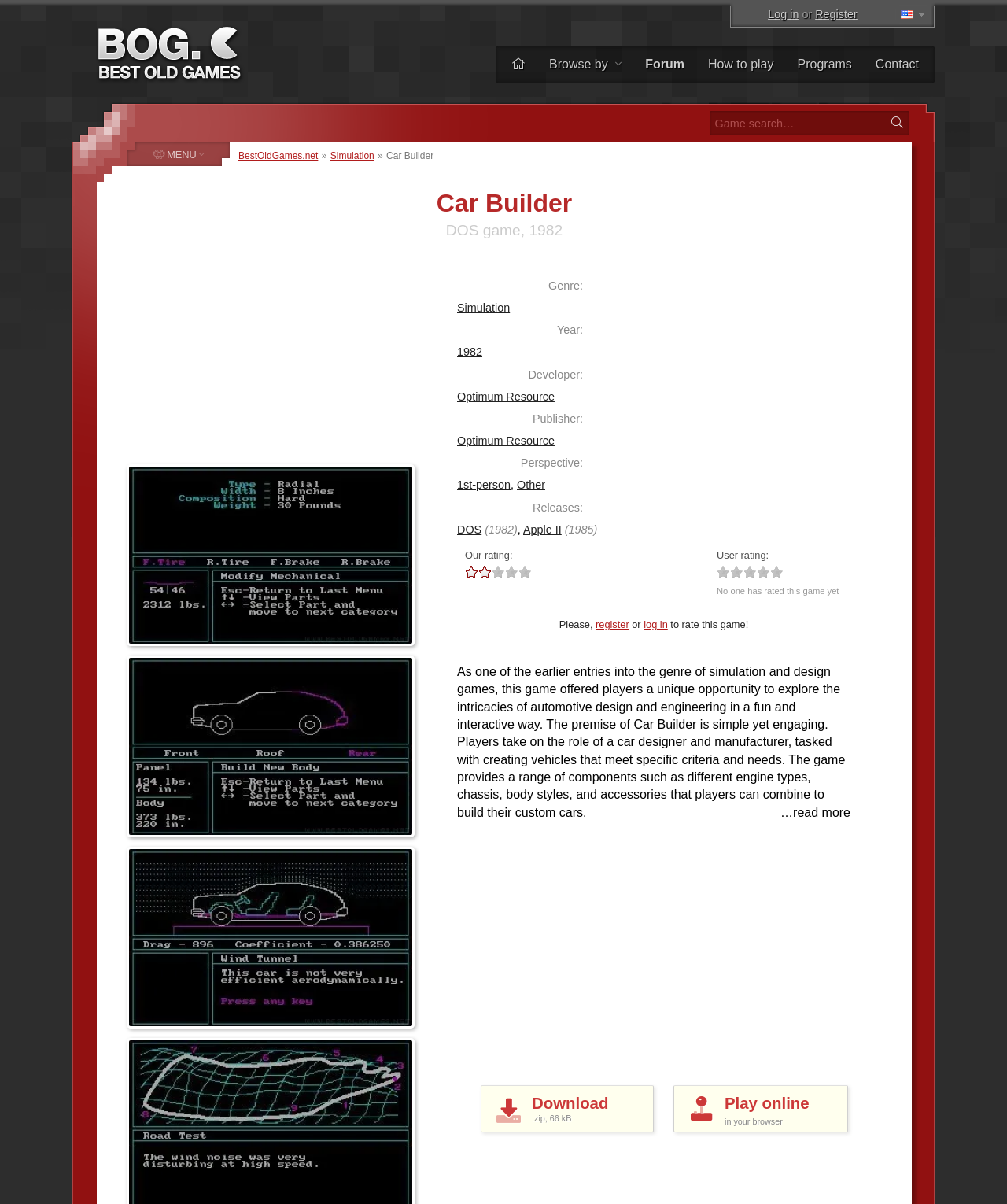Please provide the bounding box coordinates for the element that needs to be clicked to perform the following instruction: "Log in". The coordinates should be given as four float numbers between 0 and 1, i.e., [left, top, right, bottom].

[0.763, 0.005, 0.793, 0.02]